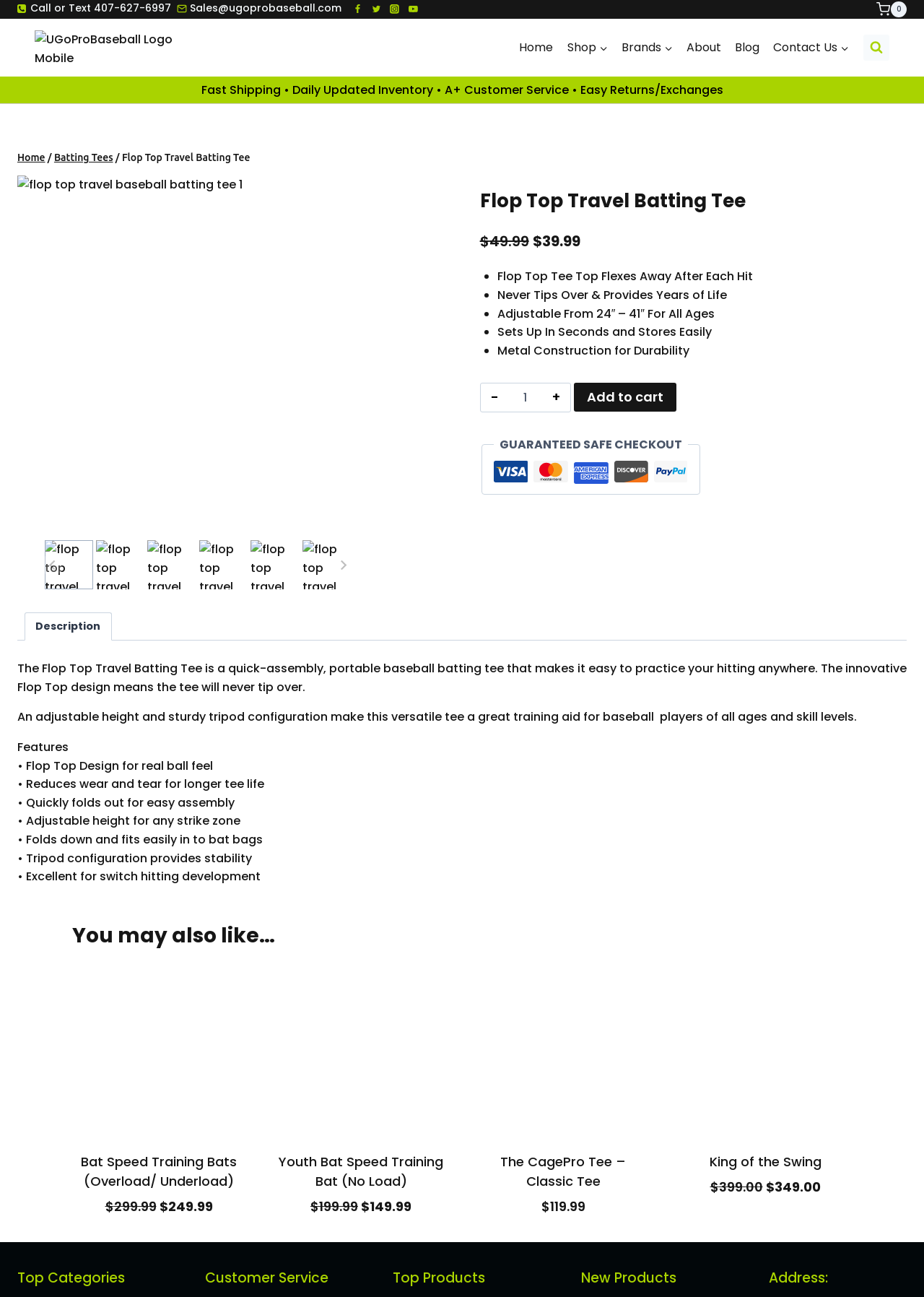What is the current price of the Flop Top Travel Batting Tee?
From the image, provide a succinct answer in one word or a short phrase.

$39.99